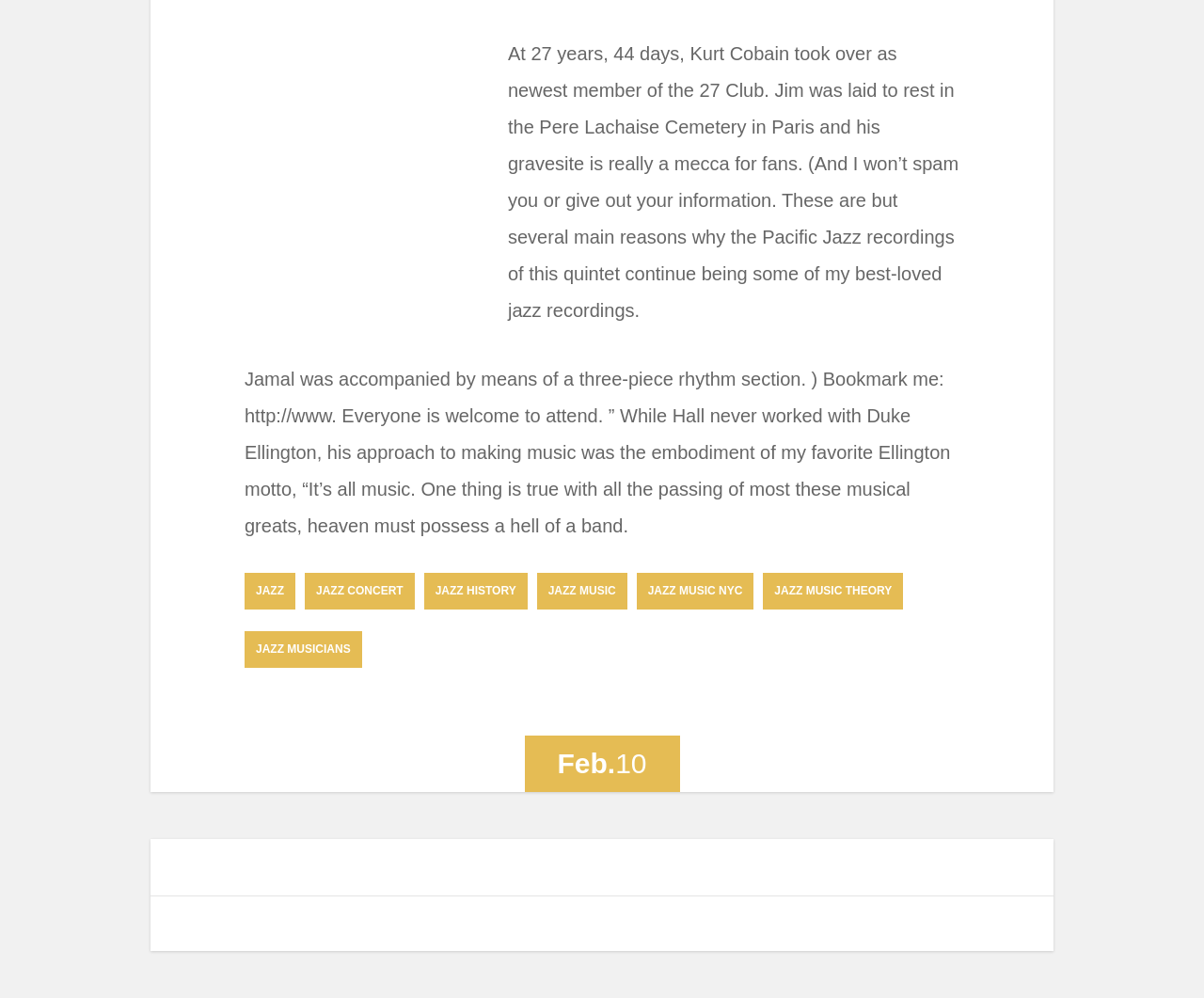What is the topic of the links at the bottom?
Using the visual information, answer the question in a single word or phrase.

Jazz